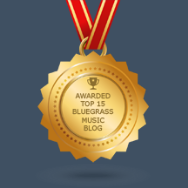What is the phrase inscribed on the medal?
Relying on the image, give a concise answer in one word or a brief phrase.

AWARDED TOP 15 BLUEGRASS MUSIC BLOG